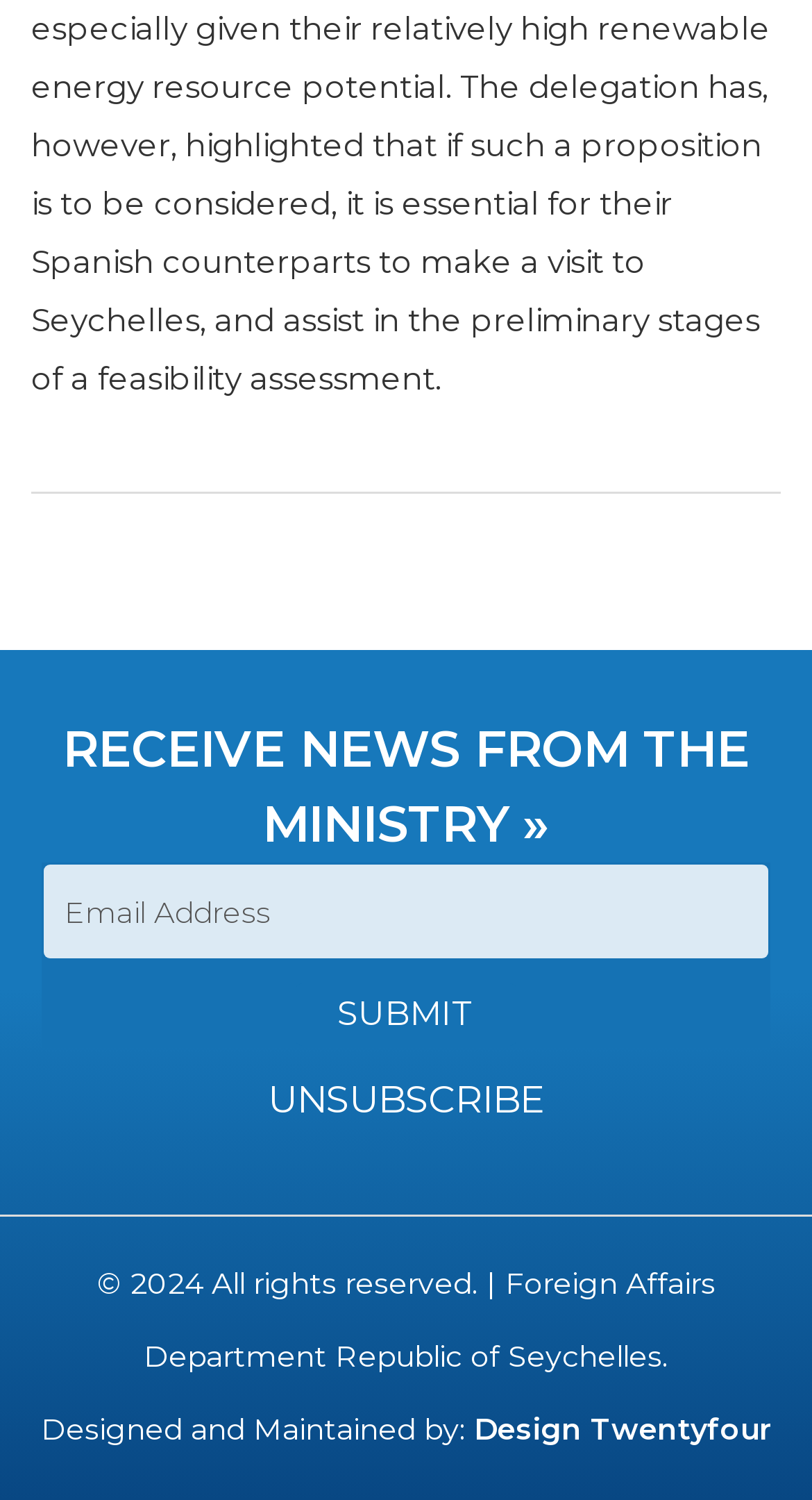What is the alternative to submitting an email address?
From the screenshot, supply a one-word or short-phrase answer.

Unsubscribe